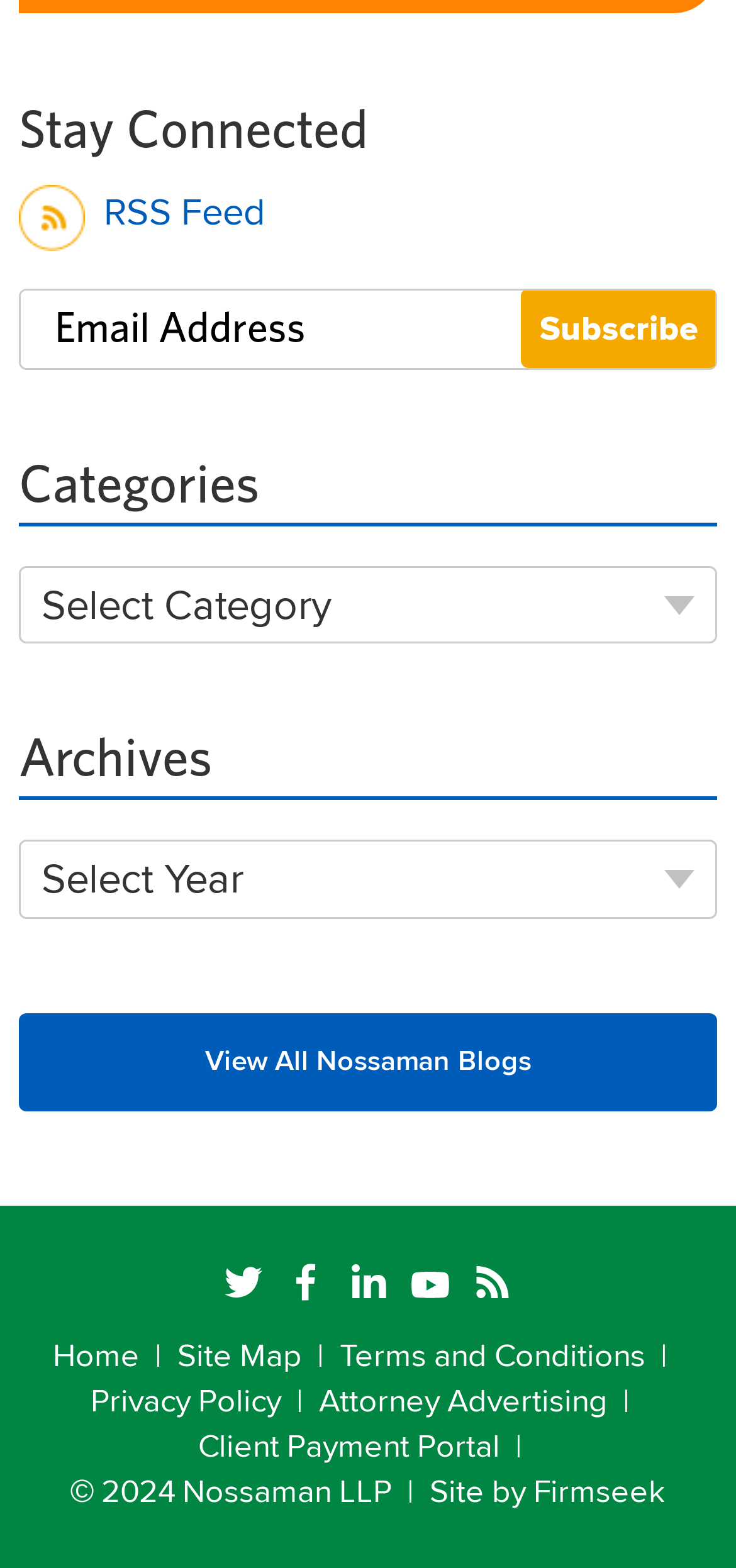Please provide a one-word or short phrase answer to the question:
How many categories are available for selection?

Unknown